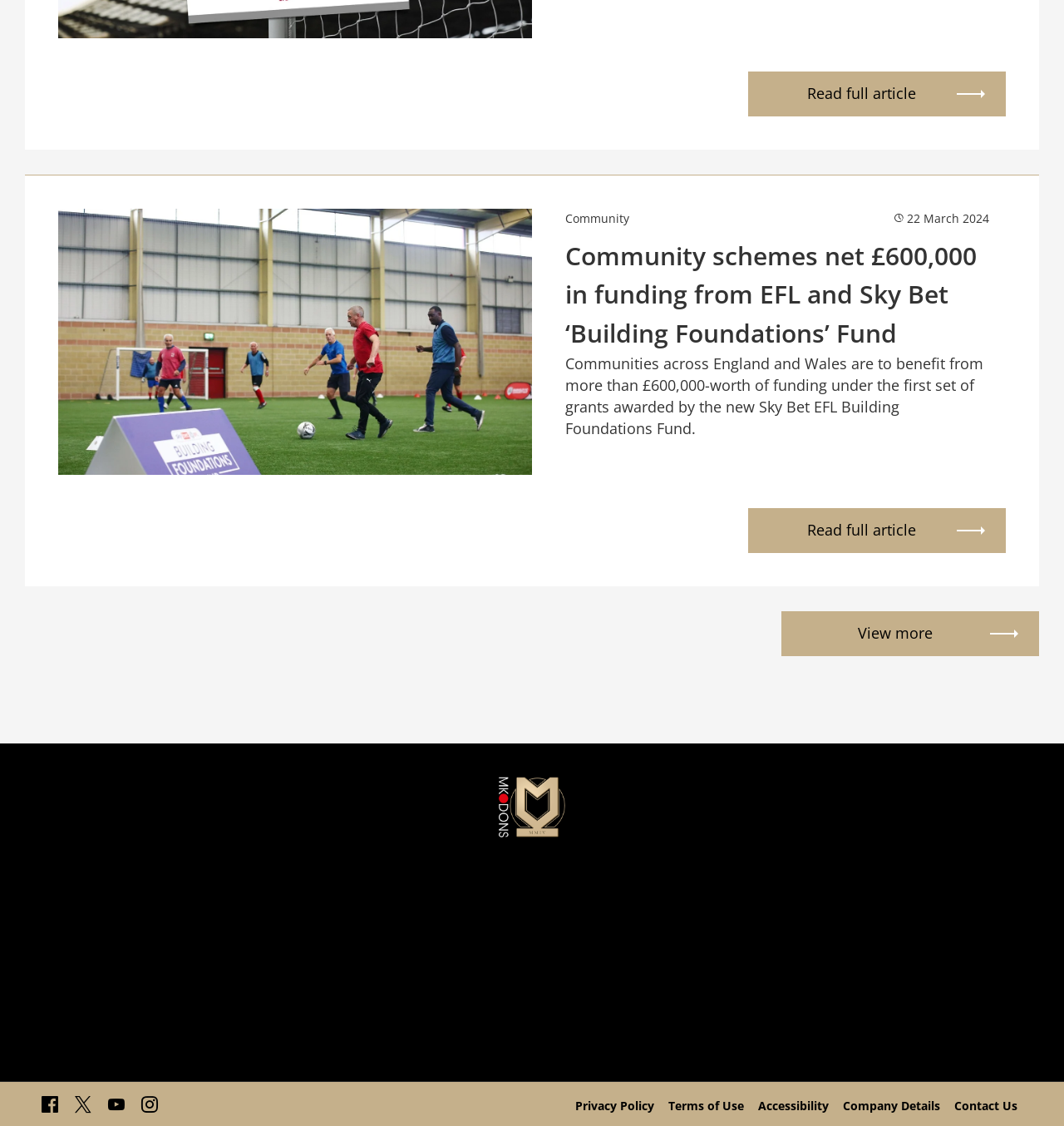Identify the bounding box coordinates of the area that should be clicked in order to complete the given instruction: "Visit Facebook". The bounding box coordinates should be four float numbers between 0 and 1, i.e., [left, top, right, bottom].

[0.039, 0.972, 0.055, 0.993]